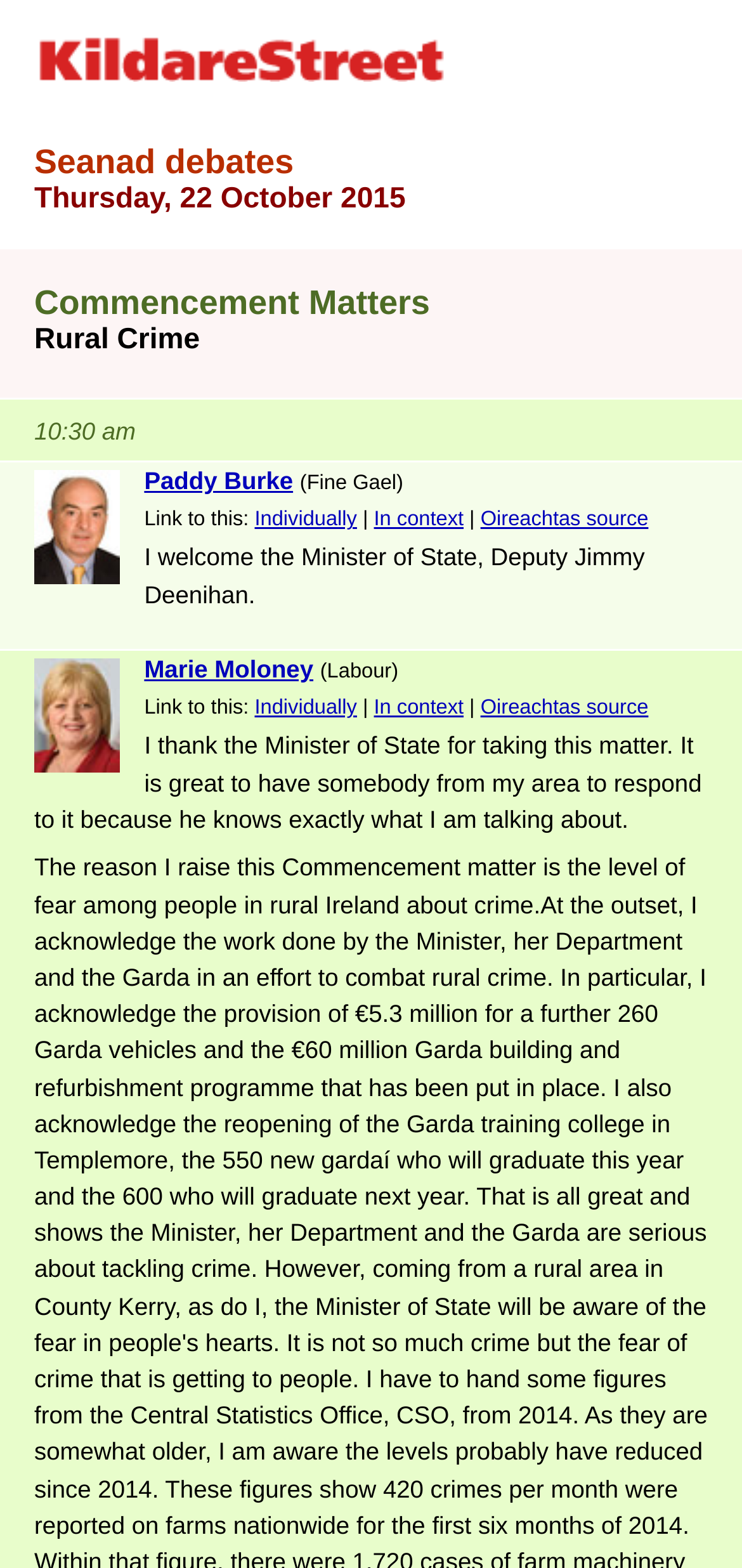Determine the bounding box coordinates of the area to click in order to meet this instruction: "Read Oireachtas source".

[0.648, 0.324, 0.874, 0.339]